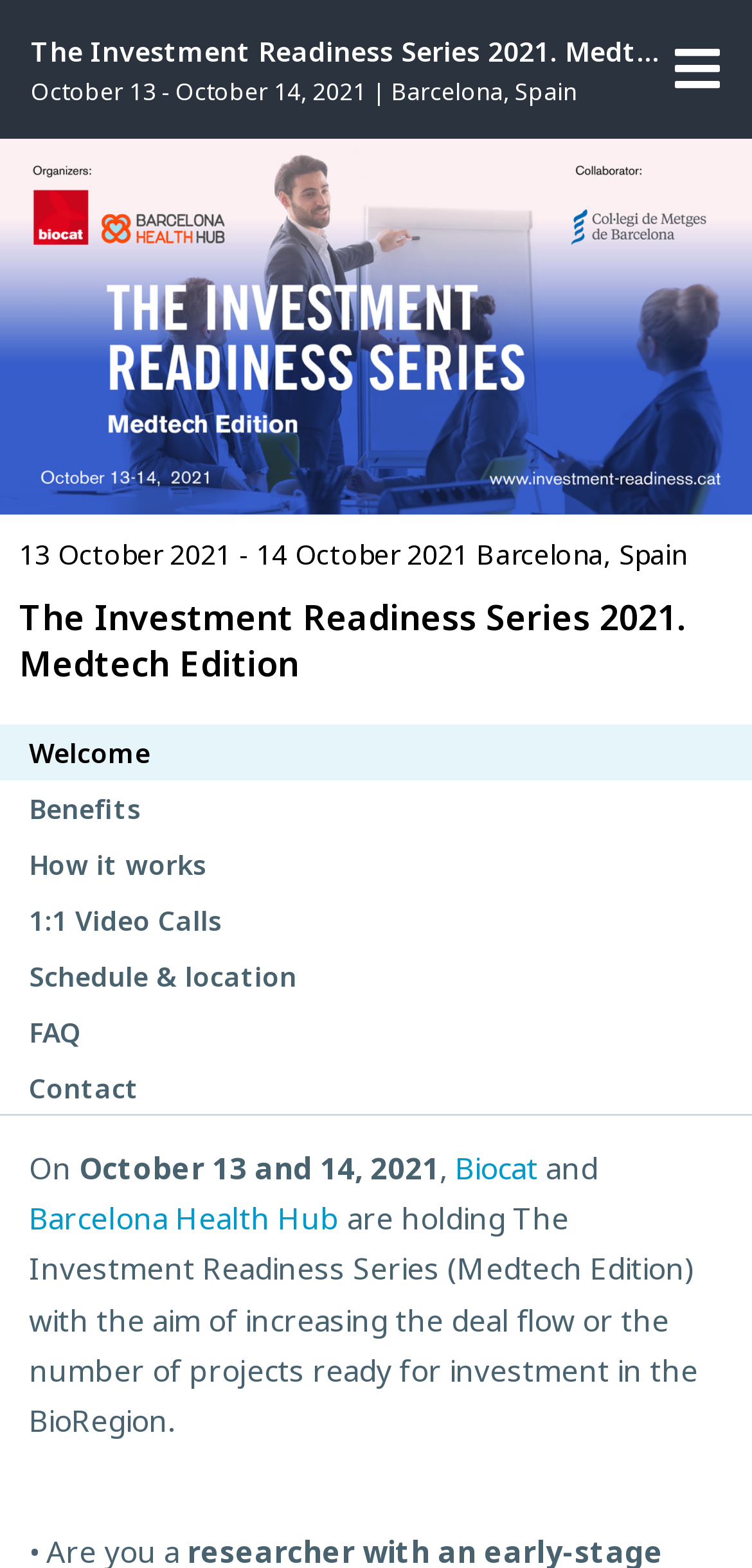Find the bounding box coordinates for the UI element that matches this description: "FAQ".

[0.0, 0.64, 1.0, 0.676]